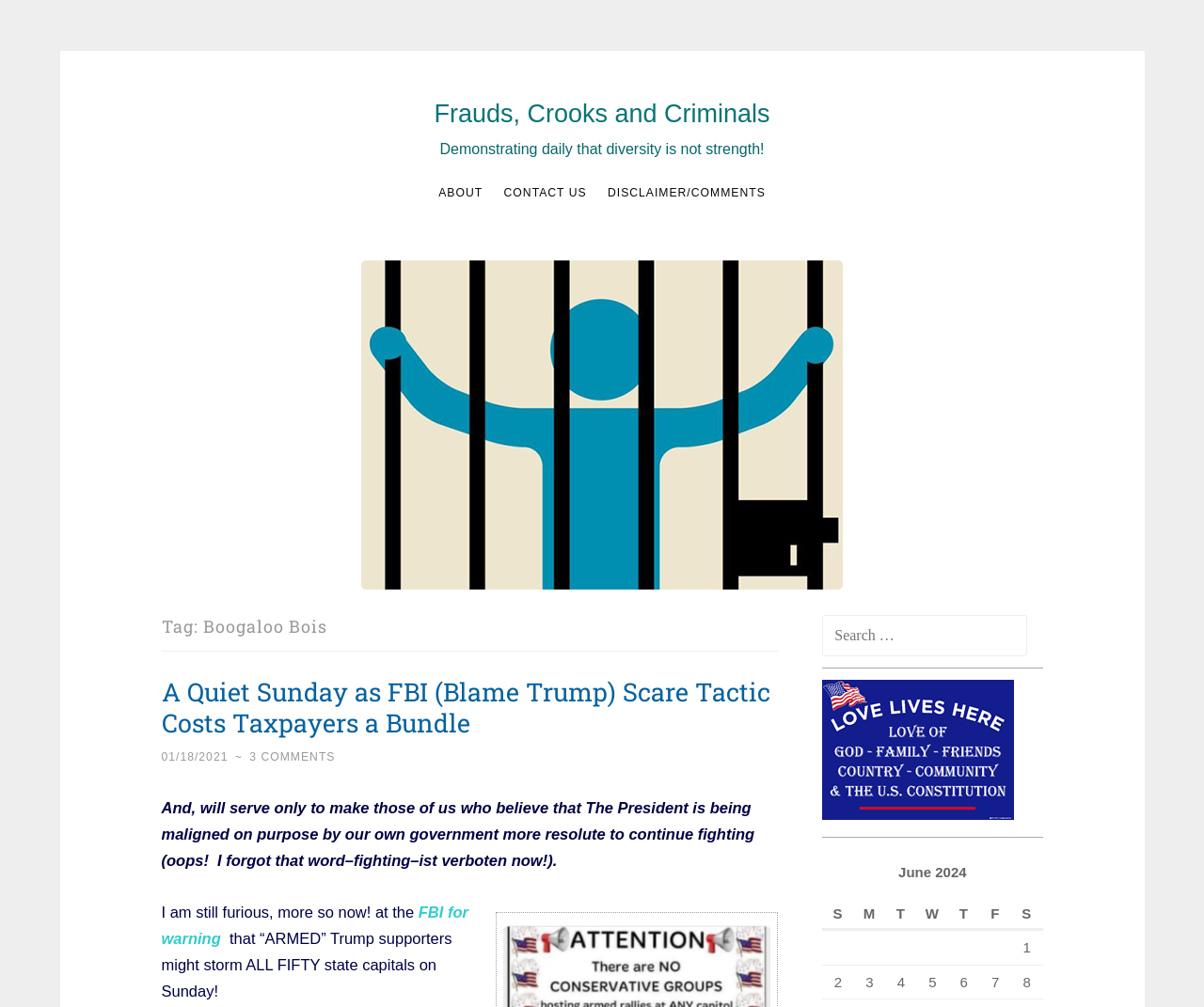Please provide a comprehensive answer to the question based on the screenshot: How many comments are there on the current article?

The answer can be found by looking at the link '3 COMMENTS' which is located below the article title.